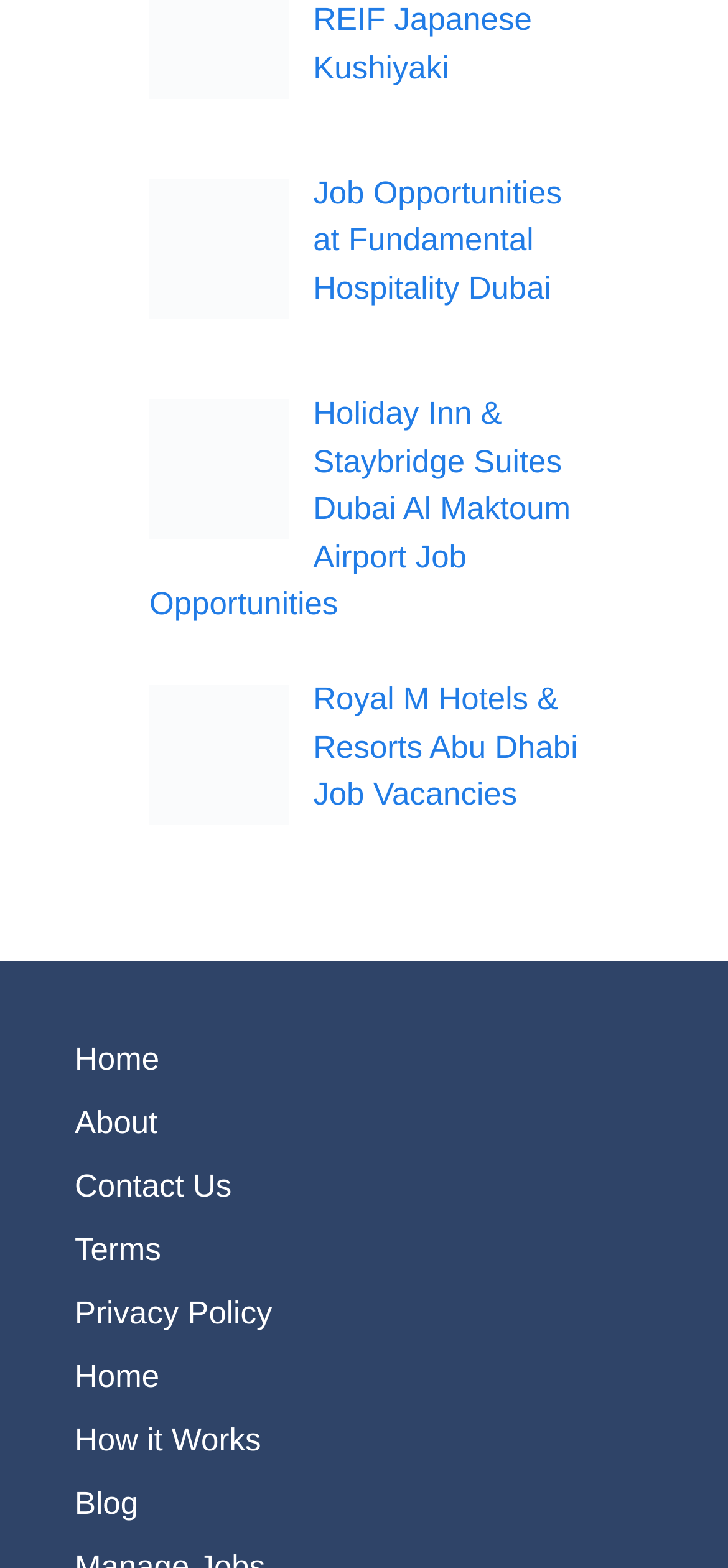Using the provided element description "Find a Job", determine the bounding box coordinates of the UI element.

[0.103, 0.736, 0.306, 0.758]